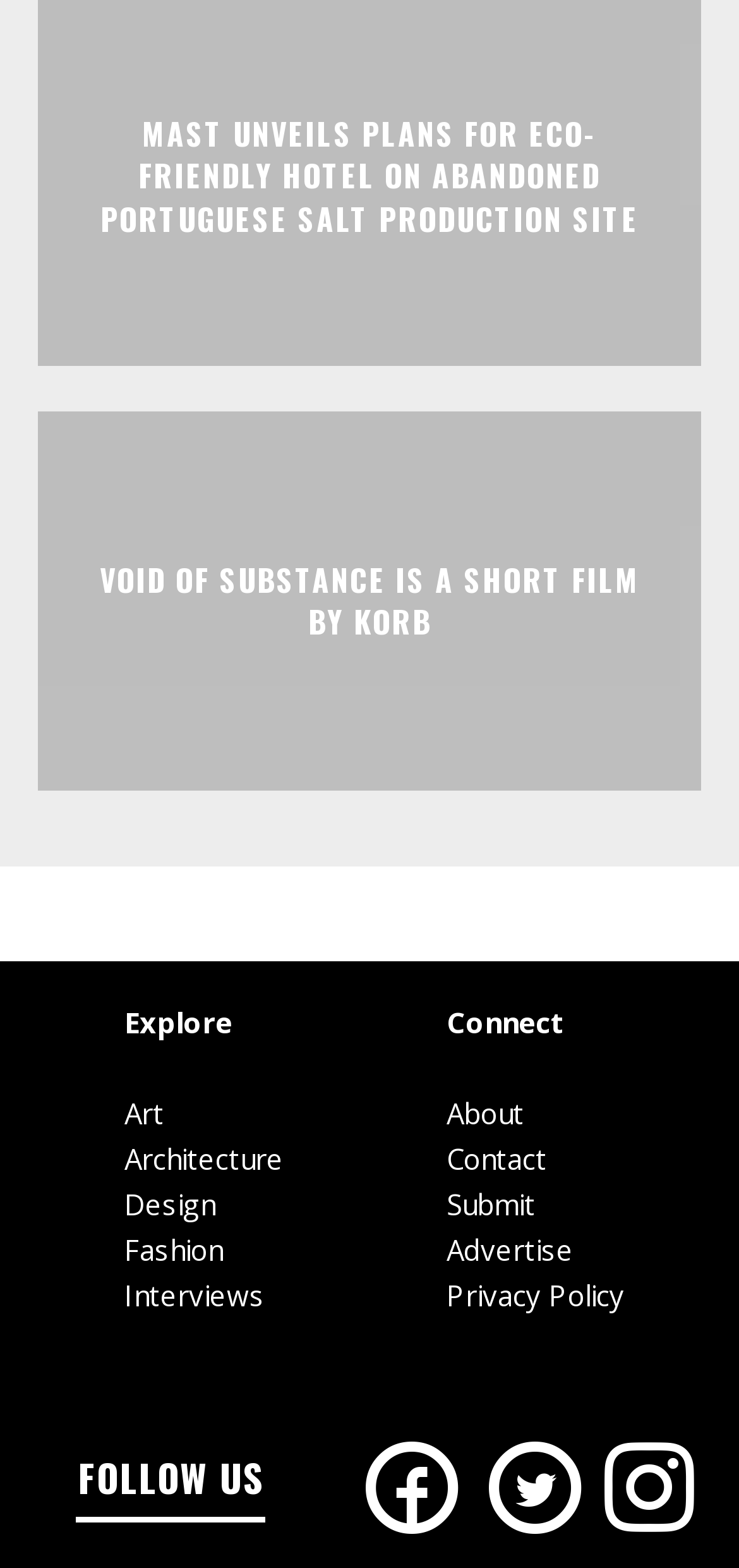What is the last section on the webpage?
Refer to the image and provide a one-word or short phrase answer.

FOLLOW US